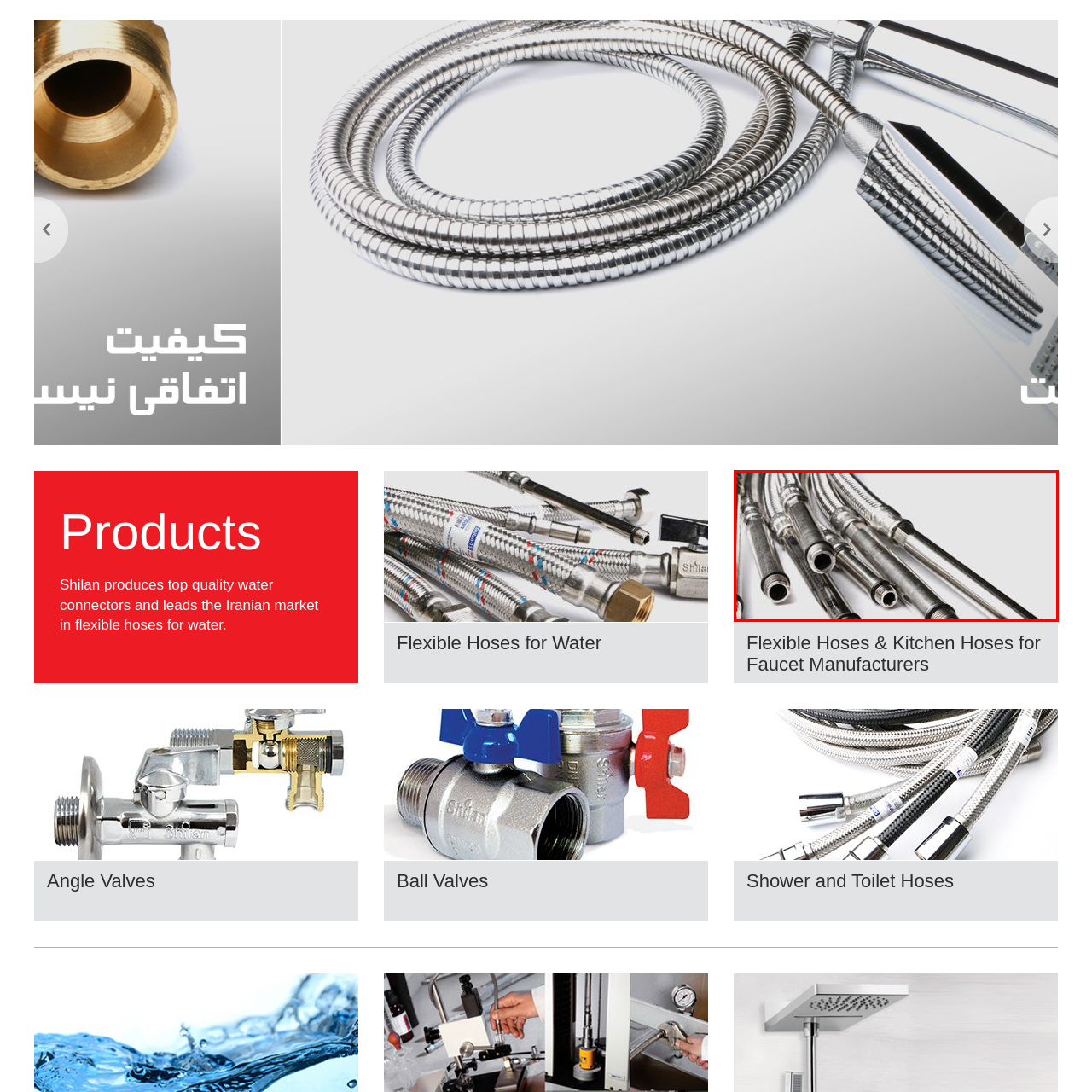Please examine the image highlighted by the red boundary and provide a comprehensive response to the following question based on the visual content: 
What is the purpose of the threaded openings?

The caption states that the ends of the hoses are fitted with threaded openings designed for seamless integration with faucet systems, implying that the purpose of the threaded openings is to enable seamless integration.